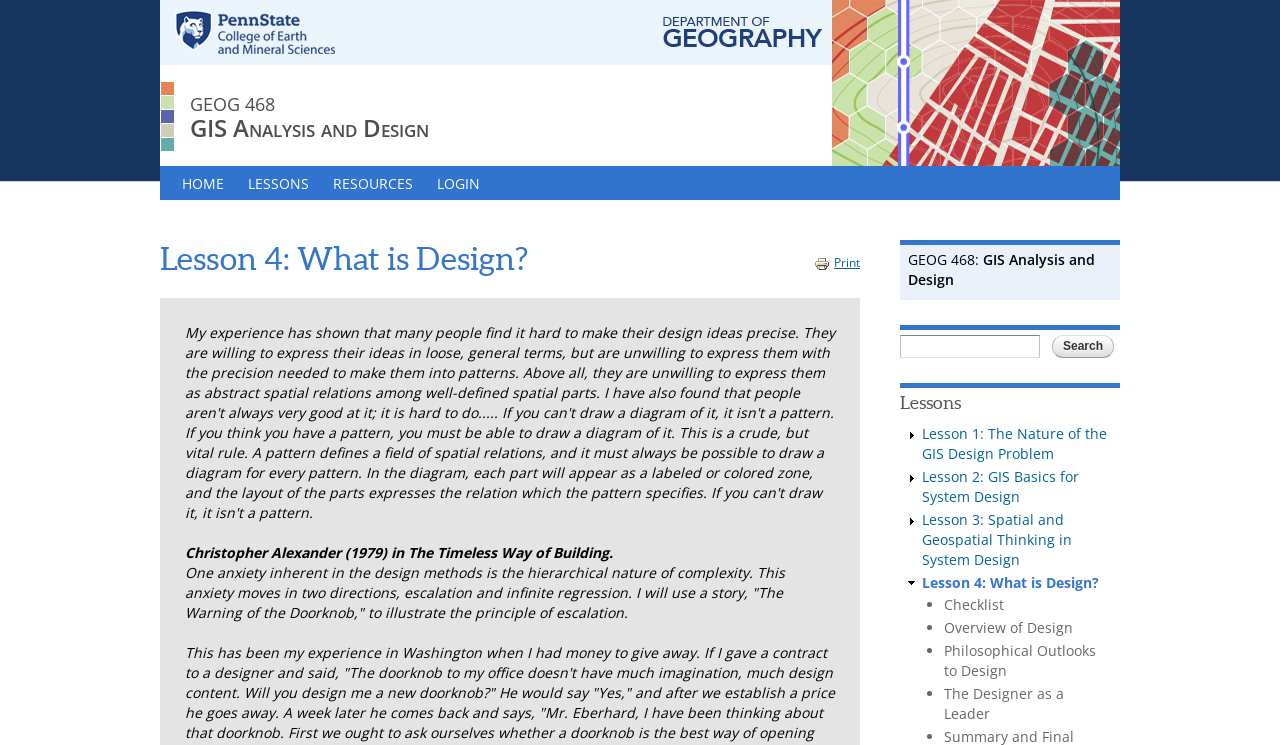Explain the webpage in detail.

This webpage is about Lesson 4: What is Design? in the course GEOG 468: GIS Analysis and Design. At the top, there is a link to skip to the main content. Below that, there is a layout table with a cell containing the course title "GEOG 468 GIS Analysis and Design". 

On the top-right corner, there are several links, including "HOME", "LESSONS", "RESOURCES", and "LOGIN". Below these links, there is a heading "Lesson 4: What is Design?" with a link to print the page on the right side. 

The main content starts with a quote from Christopher Alexander (1979) in The Timeless Way of Building, followed by a paragraph discussing the anxiety inherent in design methods. 

On the right side, there is a search form with a textbox and a search button. Below the search form, there is a heading "Lessons" with a list of links to different lessons, including Lesson 1, Lesson 2, Lesson 3, and the current Lesson 4. Each lesson has a list marker and a brief description. There are also additional links to "Checklist", "Overview of Design", "Philosophical Outlooks to Design", and "The Designer as a Leader" with list markers.